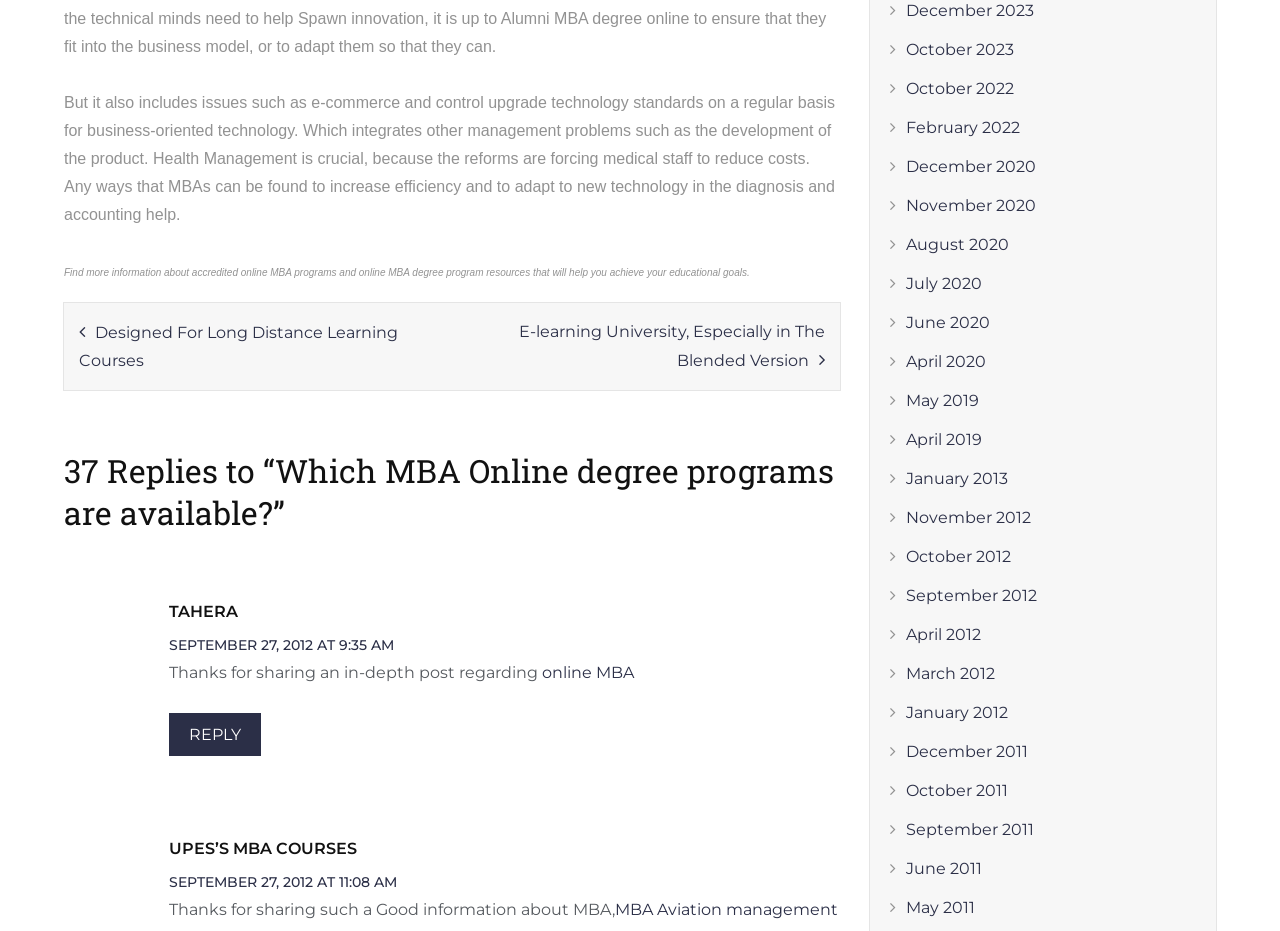Please find the bounding box for the following UI element description. Provide the coordinates in (top-left x, top-left y, bottom-right x, bottom-right y) format, with values between 0 and 1: regenttheatre.ca

None